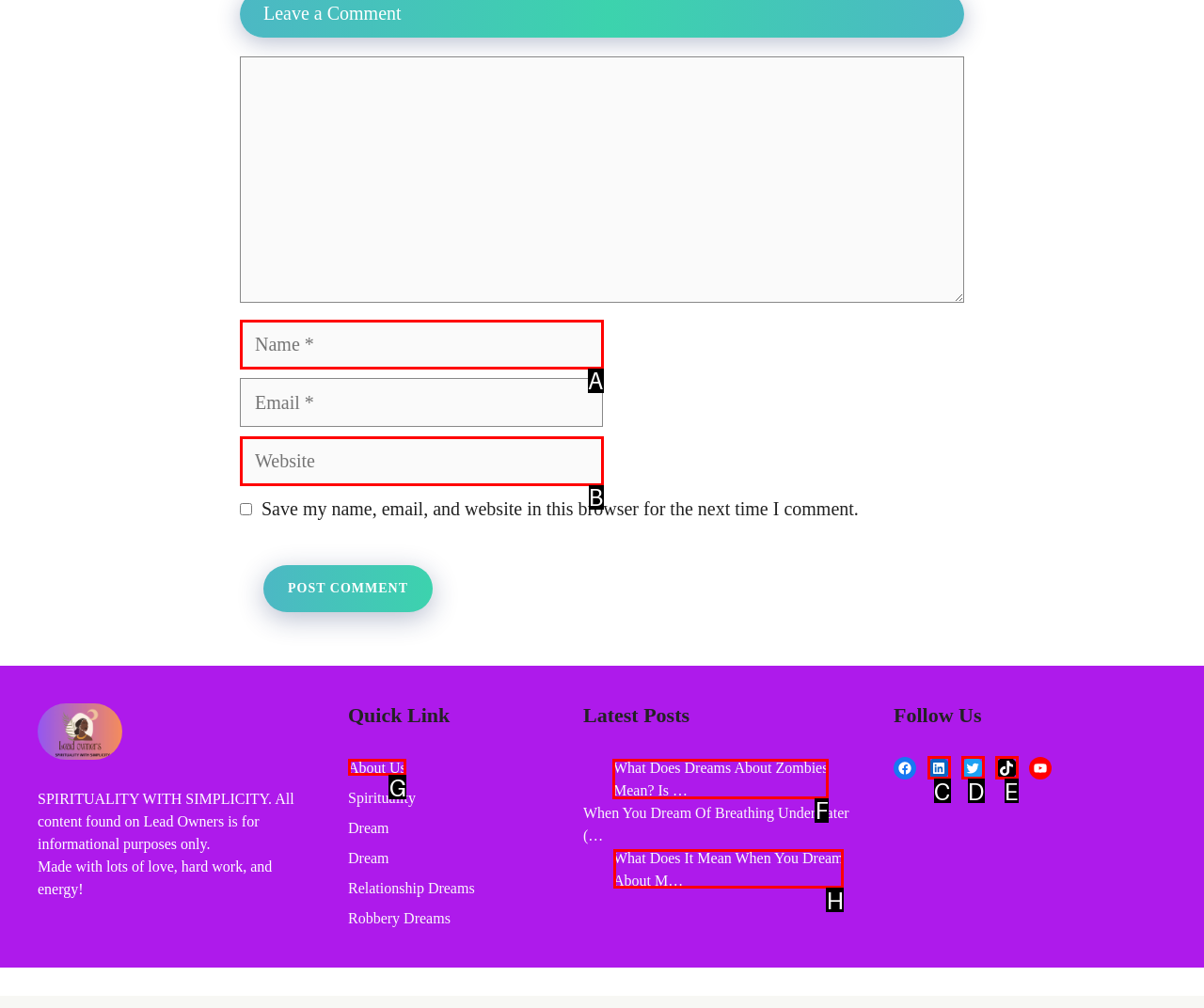To execute the task: Read the latest post about zombies, which one of the highlighted HTML elements should be clicked? Answer with the option's letter from the choices provided.

F